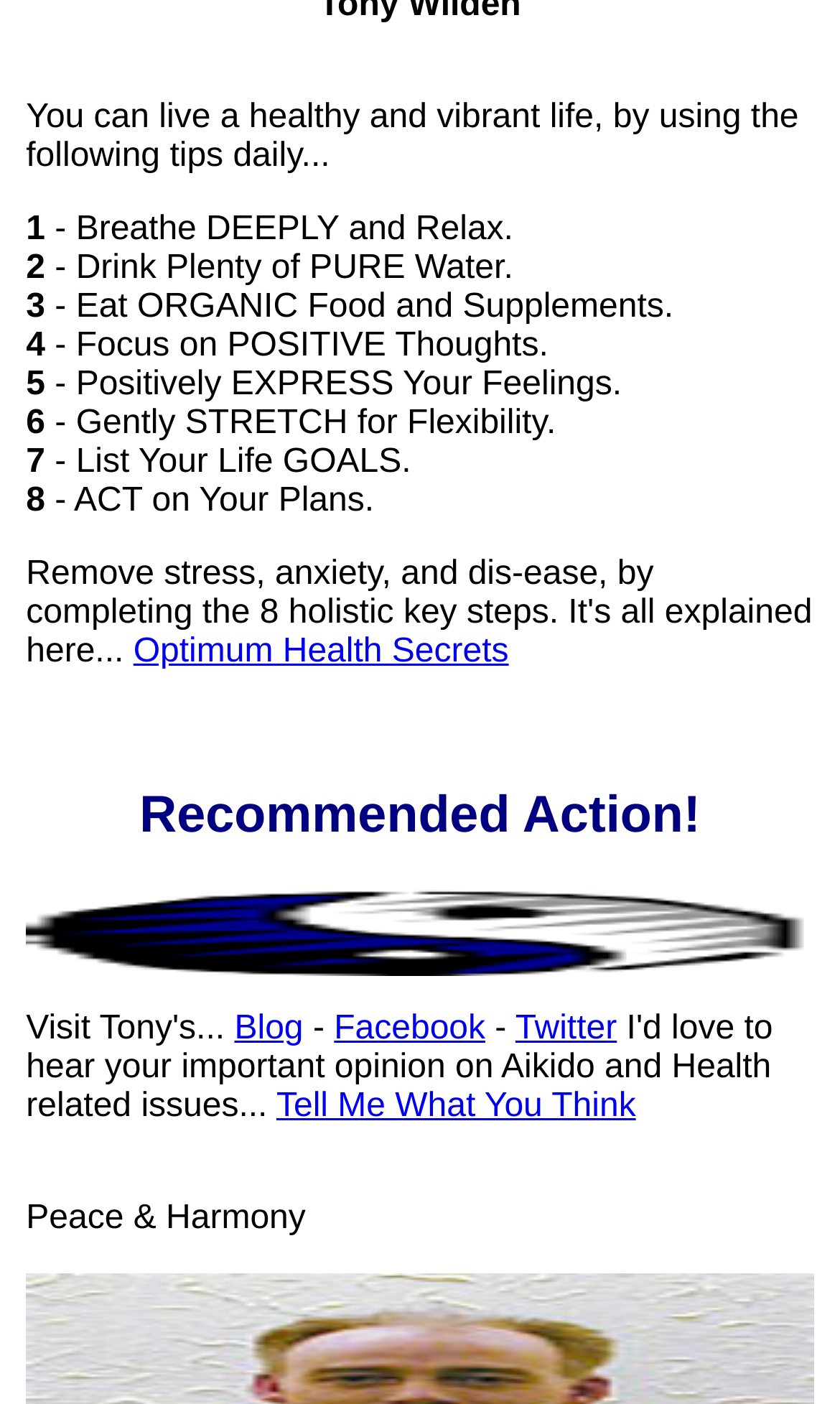What is the theme of the webpage?
Using the visual information, respond with a single word or phrase.

Health and Wellness